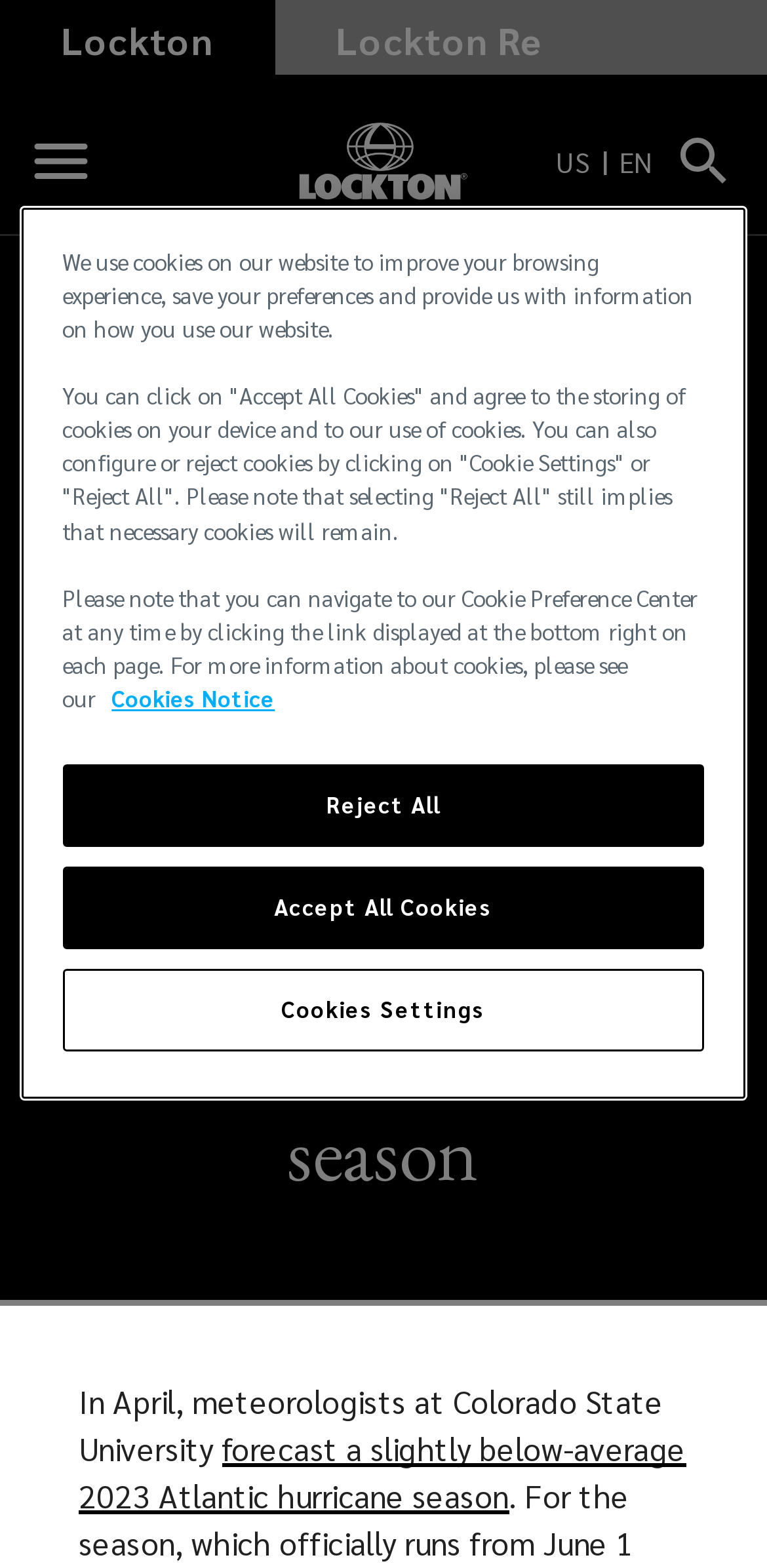Can you find the bounding box coordinates for the element to click on to achieve the instruction: "Change language to US EN"?

[0.725, 0.08, 0.851, 0.126]